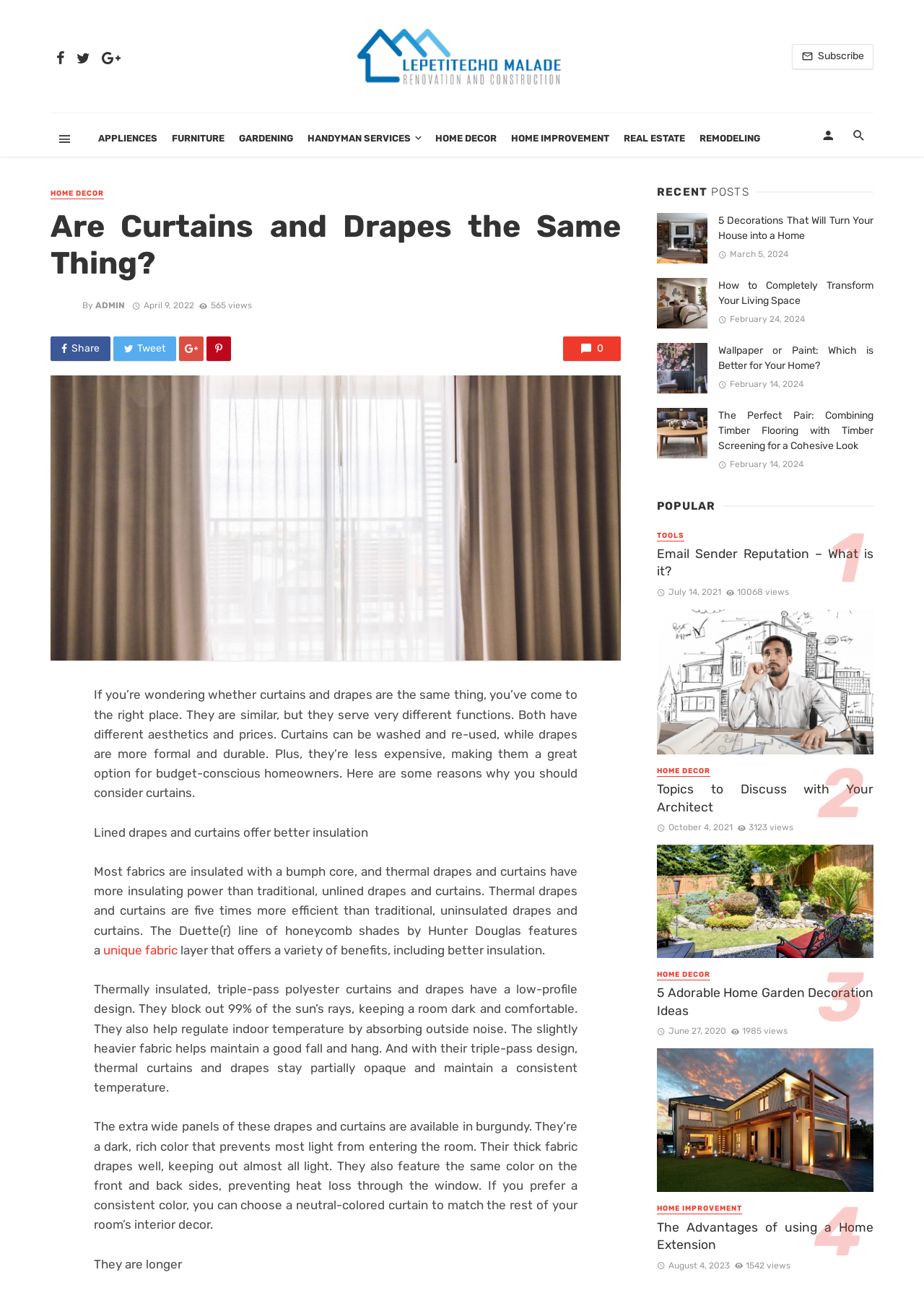Show the bounding box coordinates for the HTML element as described: "Furniture".

[0.178, 0.09, 0.251, 0.124]